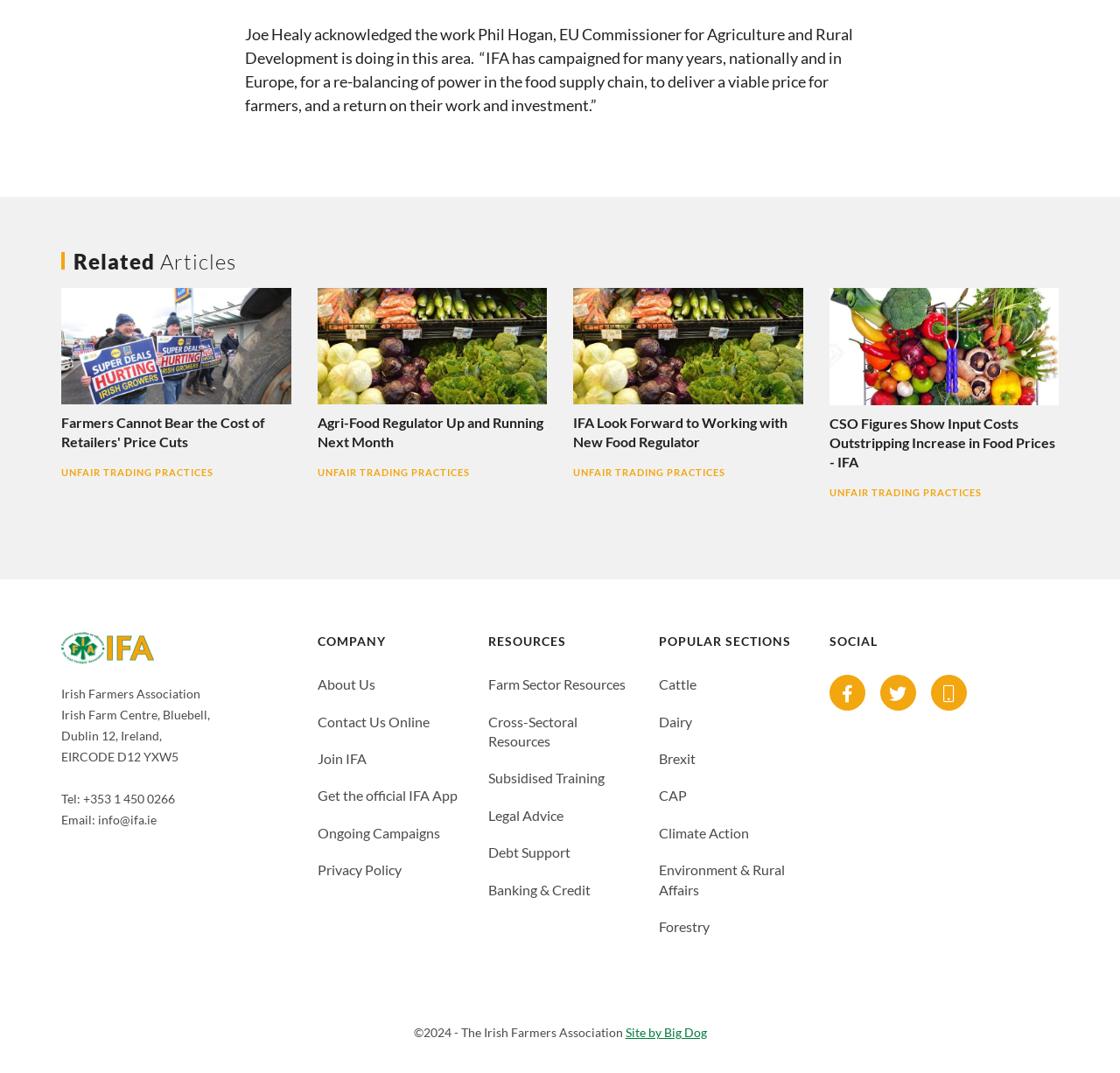Identify the bounding box coordinates of the clickable section necessary to follow the following instruction: "Read about 'IFA Look Forward to Working with New Food Regulator'". The coordinates should be presented as four float numbers from 0 to 1, i.e., [left, top, right, bottom].

[0.512, 0.268, 0.717, 0.422]